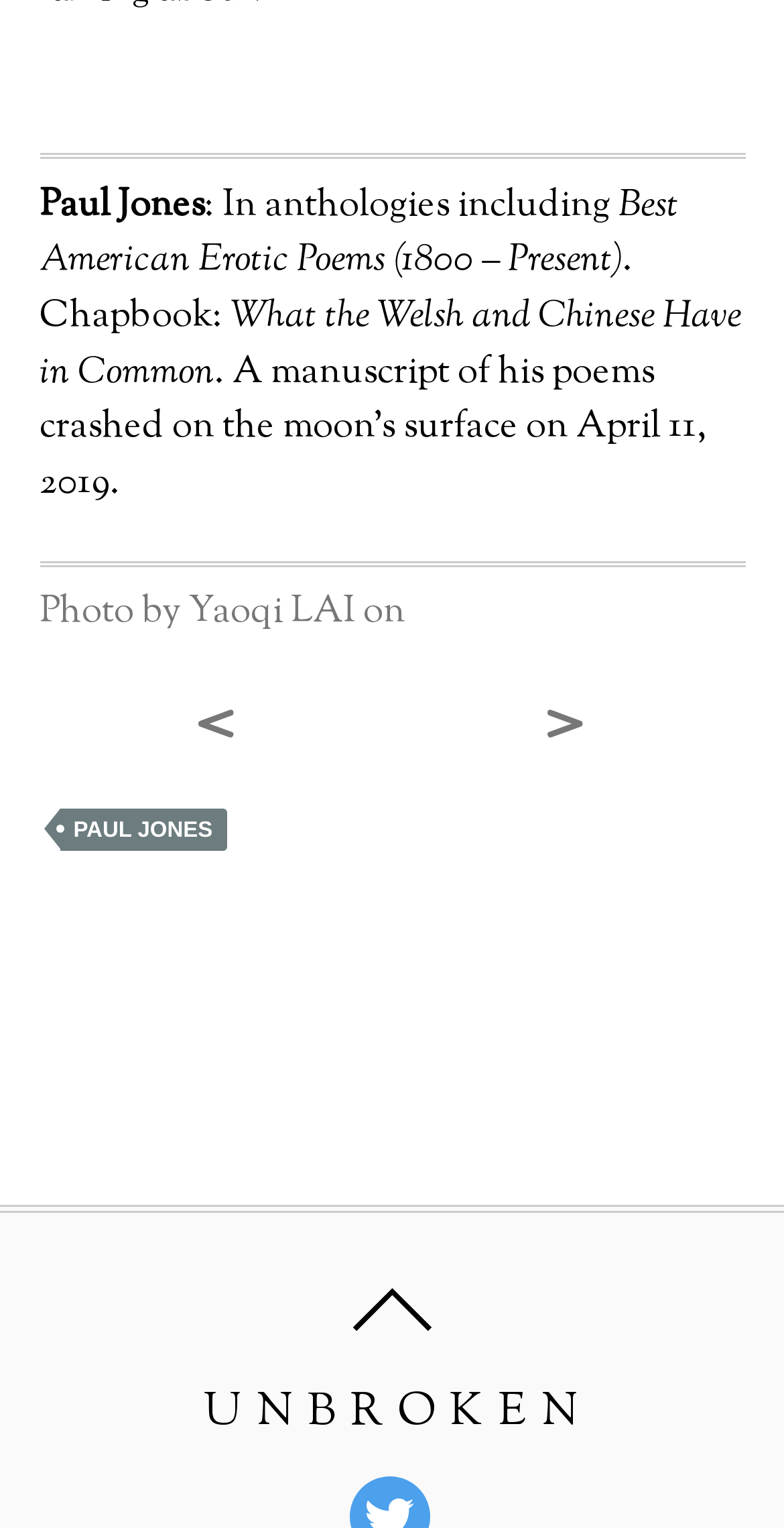Look at the image and write a detailed answer to the question: 
What is the title of the chapbook?

The text mentions 'Chapbook: What the Welsh and Chinese Have in Common' which implies that 'What the Welsh and Chinese Have in Common' is the title of the chapbook.